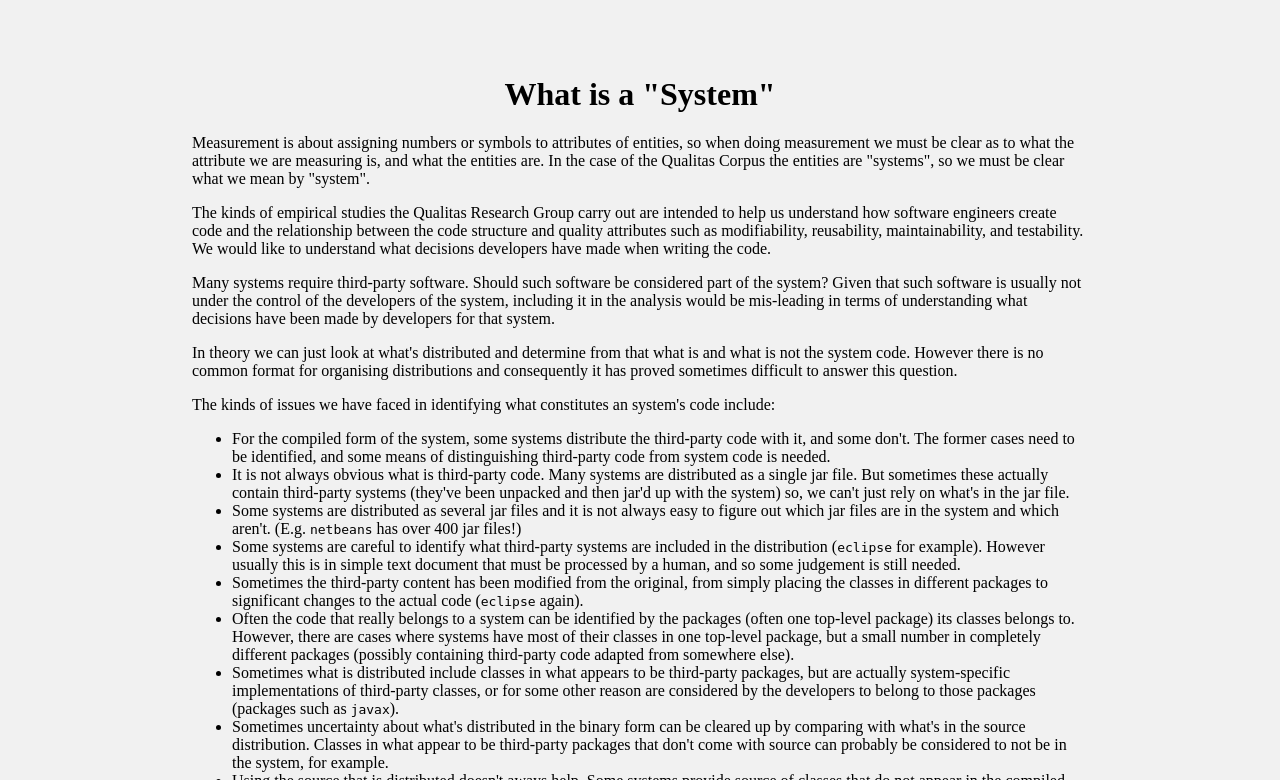Construct a thorough caption encompassing all aspects of the webpage.

The webpage is about the concept of a "system" in the context of software development and measurement. At the top, there is a heading that reads "What is a 'System'". Below the heading, there is a block of text that explains the importance of clarifying what a system is when measuring attributes of entities. 

Following this, there are three paragraphs of text that discuss the challenges of defining a system, particularly when it comes to third-party software. The text explains that including third-party software in the analysis of a system can be misleading, as it is not under the control of the system's developers.

Below these paragraphs, there is a list of bullet points that provide examples of the complexities of defining a system. The list includes examples such as NetBeans, which has over 400 jar files, and Eclipse, which identifies third-party systems in its distribution. The list also mentions cases where third-party content has been modified, and where code belongs to a system but is packaged differently.

Overall, the webpage presents a detailed discussion on the concept of a system in software development, highlighting the challenges and complexities of defining what constitutes a system.